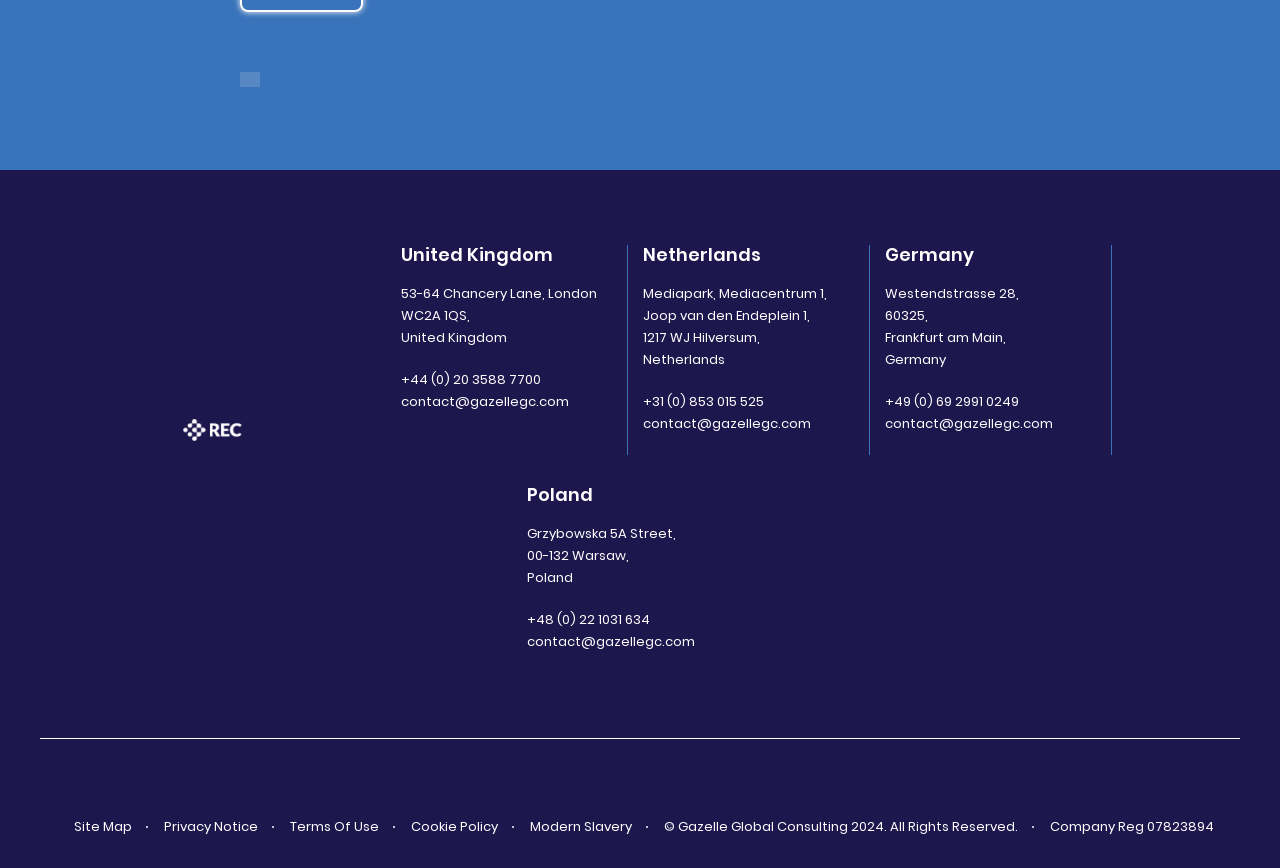Please identify the bounding box coordinates of the region to click in order to complete the given instruction: "Go to Gazelle home". The coordinates should be four float numbers between 0 and 1, i.e., [left, top, right, bottom].

[0.143, 0.282, 0.233, 0.437]